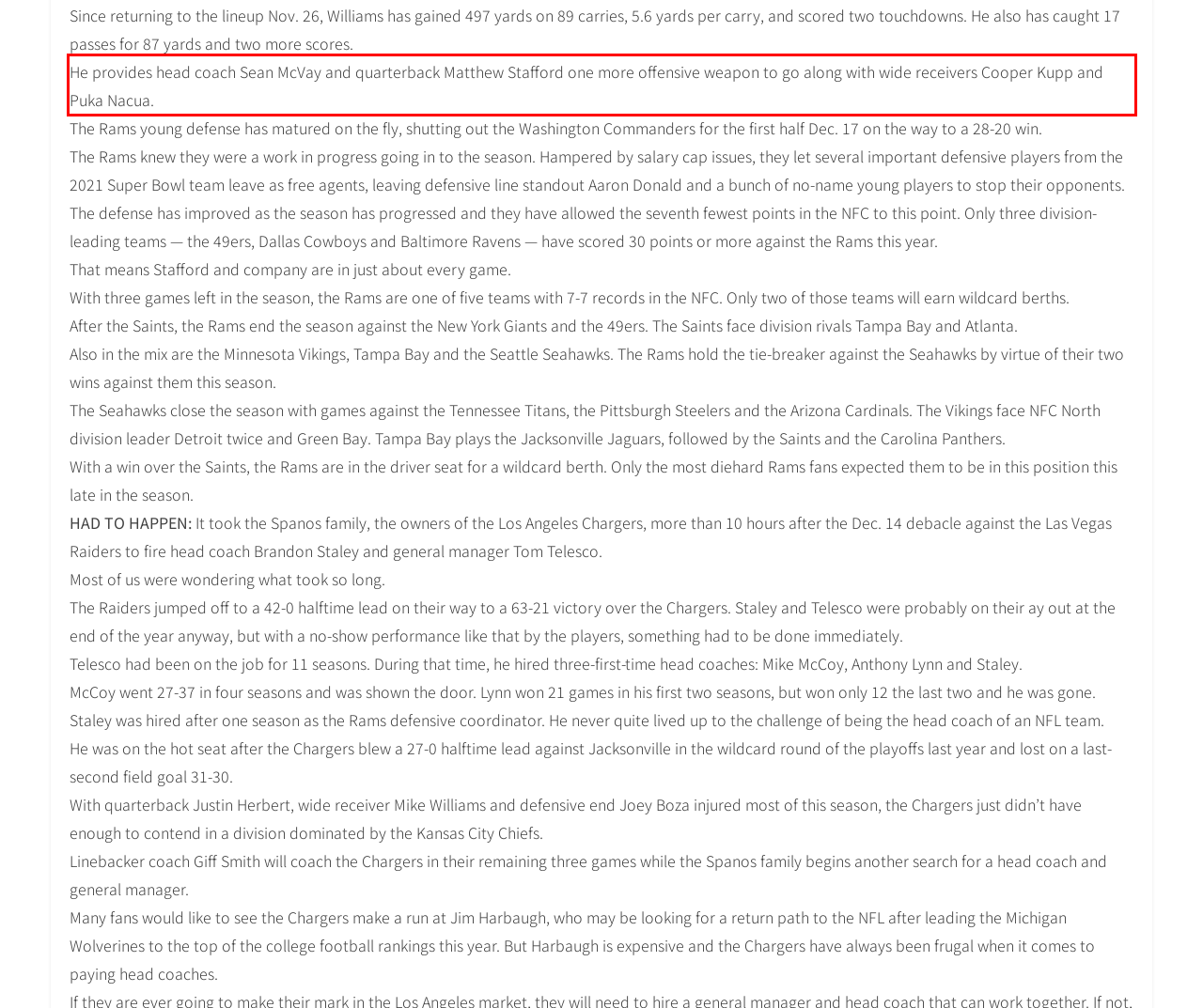Please examine the screenshot of the webpage and read the text present within the red rectangle bounding box.

He provides head coach Sean McVay and quarterback Matthew Stafford one more offensive weapon to go along with wide receivers Cooper Kupp and Puka Nacua.